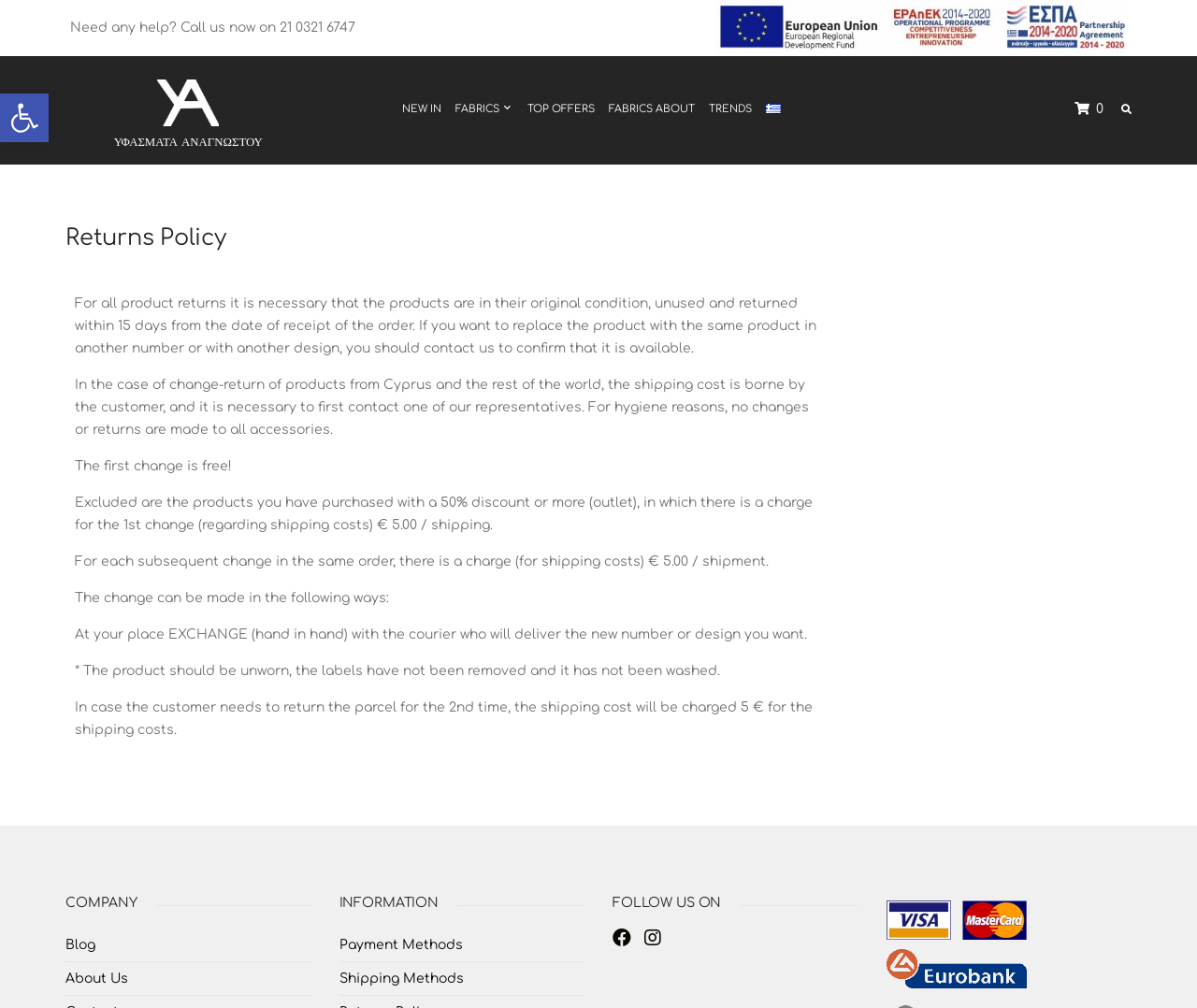Determine the bounding box for the described UI element: "0".

[0.898, 0.101, 0.922, 0.115]